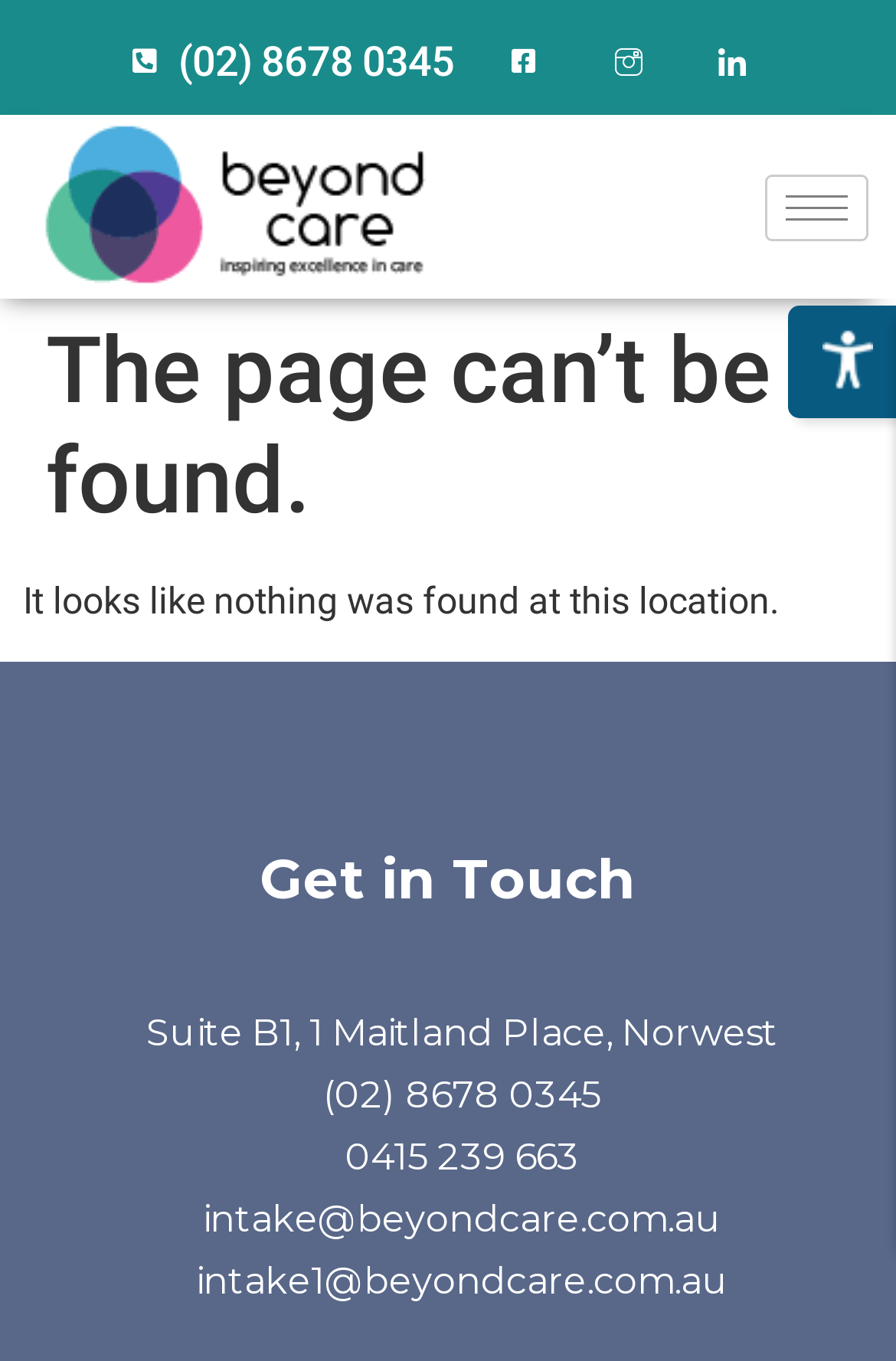Determine the bounding box coordinates of the clickable element necessary to fulfill the instruction: "call (02) 8678 0345". Provide the coordinates as four float numbers within the 0 to 1 range, i.e., [left, top, right, bottom].

[0.147, 0.022, 0.506, 0.068]